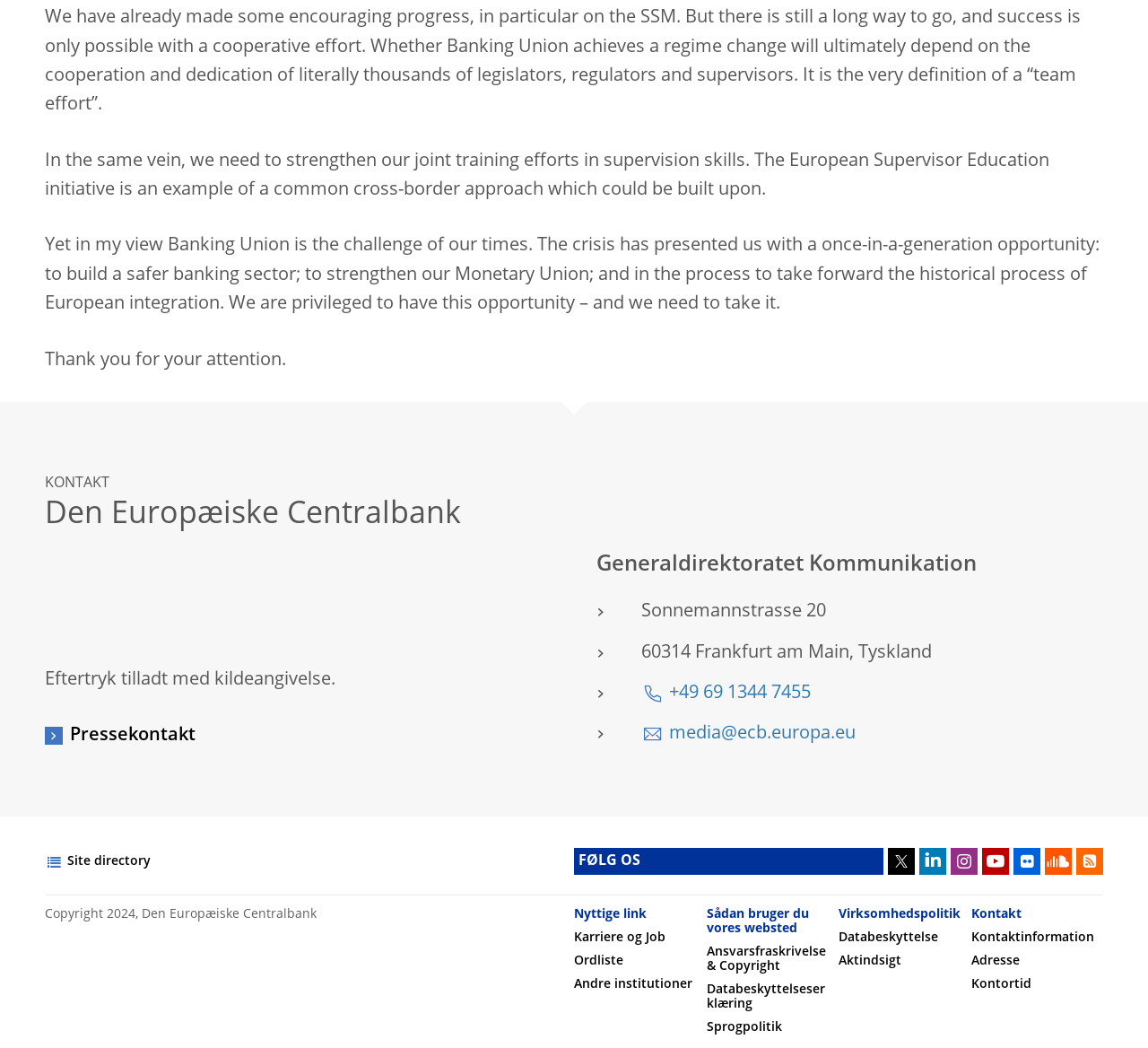Determine the coordinates of the bounding box that should be clicked to complete the instruction: "Check the address". The coordinates should be represented by four float numbers between 0 and 1: [left, top, right, bottom].

[0.559, 0.576, 0.72, 0.593]